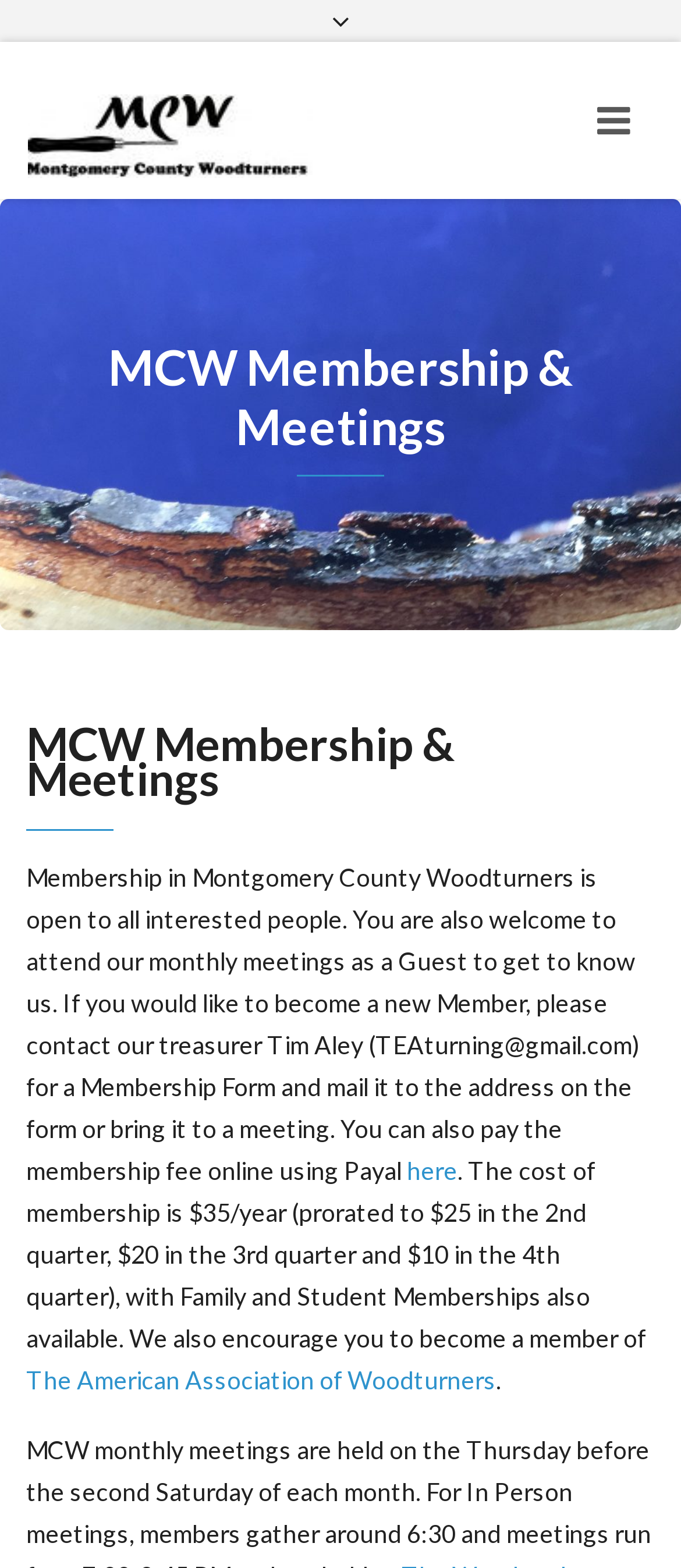What is the cost of membership?
Offer a detailed and exhaustive answer to the question.

The webpage states that the cost of membership is $35 per year, with prorated fees available for joining in the 2nd, 3rd, or 4th quarter, and there are also family and student membership options available.